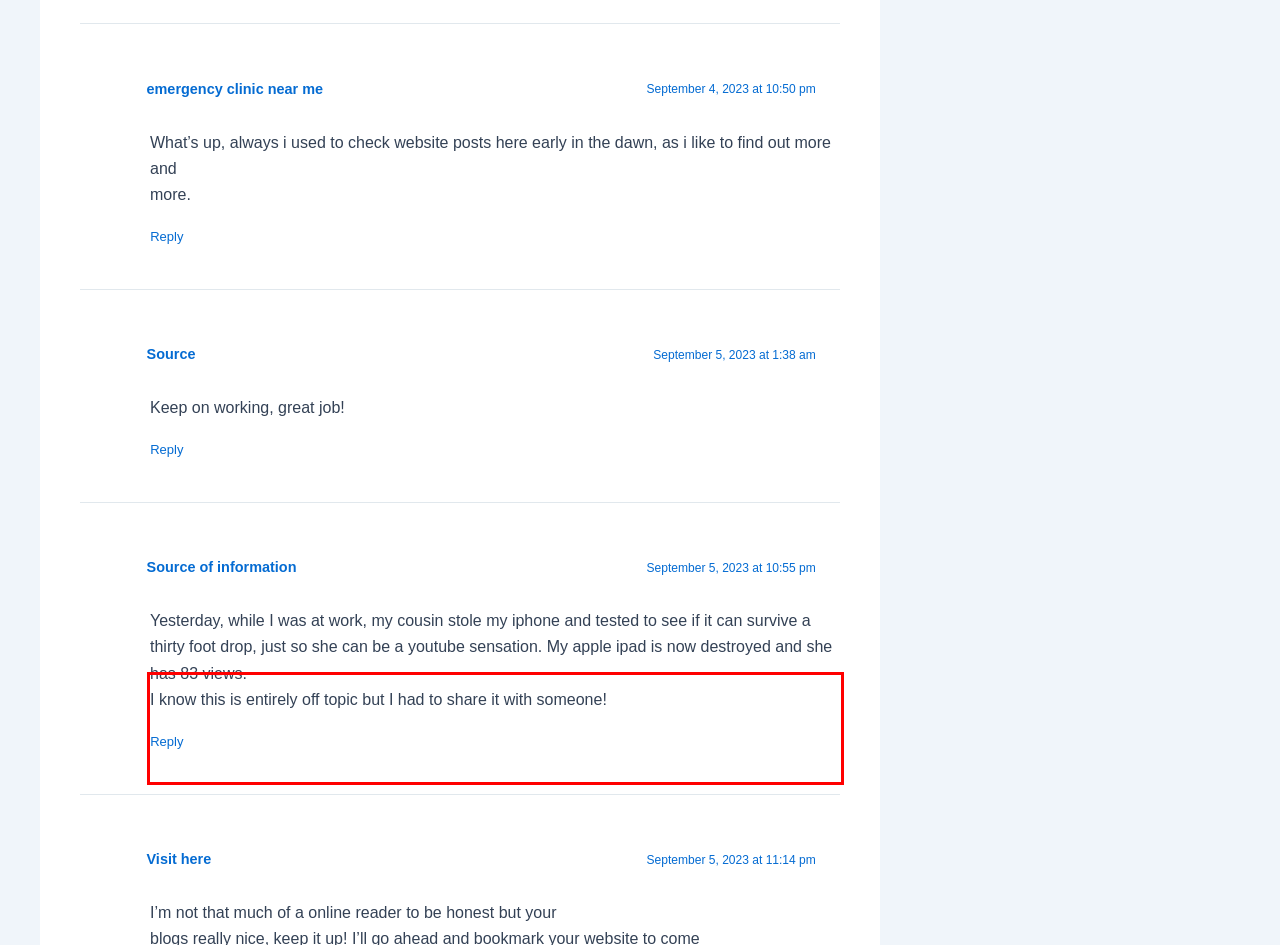Review the screenshot of the webpage and recognize the text inside the red rectangle bounding box. Provide the extracted text content.

Yesterday, while I was at work, my cousin stole my iphone and tested to see if it can survive a thirty foot drop, just so she can be a youtube sensation. My apple ipad is now destroyed and she has 83 views. I know this is entirely off topic but I had to share it with someone!